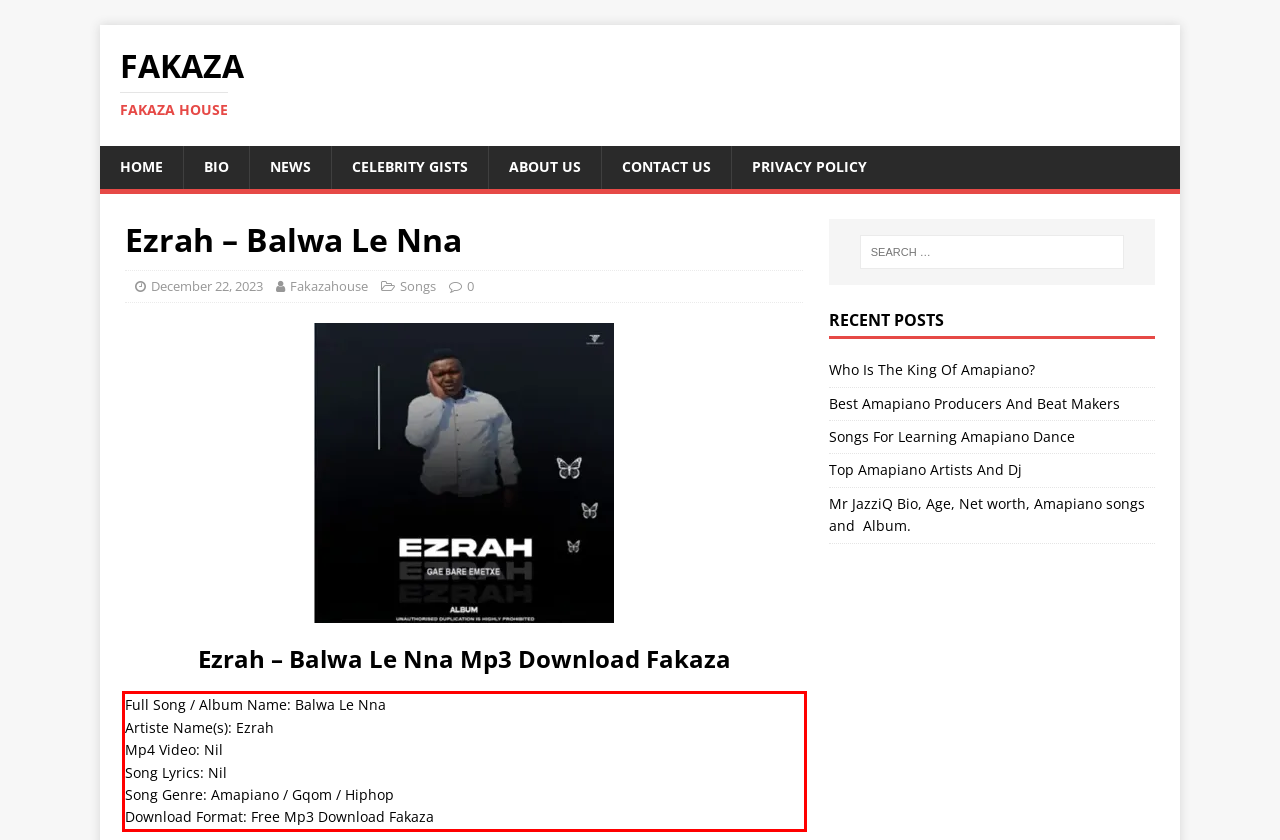Please extract the text content within the red bounding box on the webpage screenshot using OCR.

Full Song / Album Name: Balwa Le Nna Artiste Name(s): Ezrah Mp4 Video: Nil Song Lyrics: Nil Song Genre: Amapiano / Gqom / Hiphop Download Format: Free Mp3 Download Fakaza